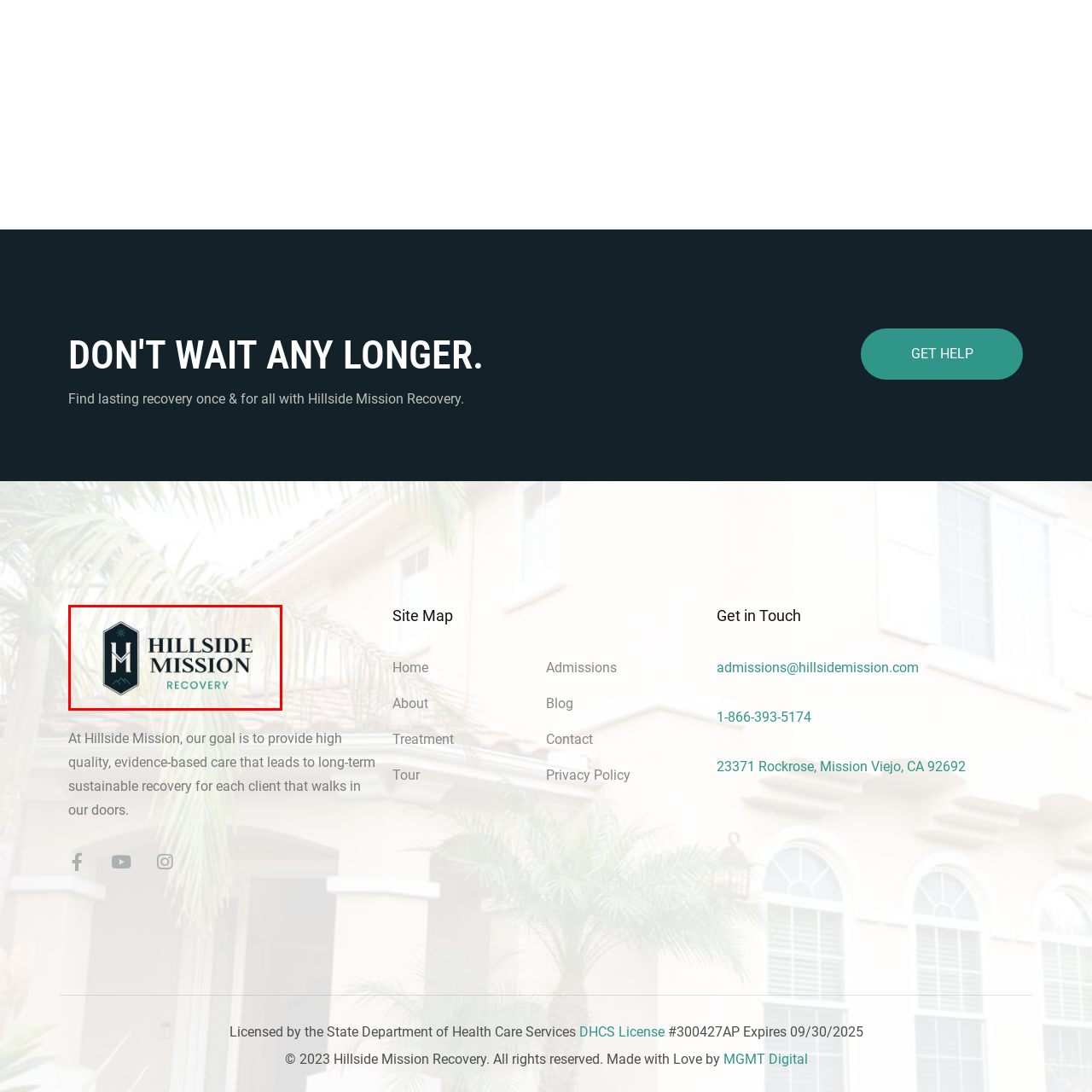What is the background of the logo?
Review the content shown inside the red bounding box in the image and offer a detailed answer to the question, supported by the visual evidence.

The background of the logo appears to have a subtle texture, which suggests that it may be depicting a natural environment. This could be a deliberate design choice to symbolize growth and recovery, which aligns with the mission of Hillside Mission Recovery.